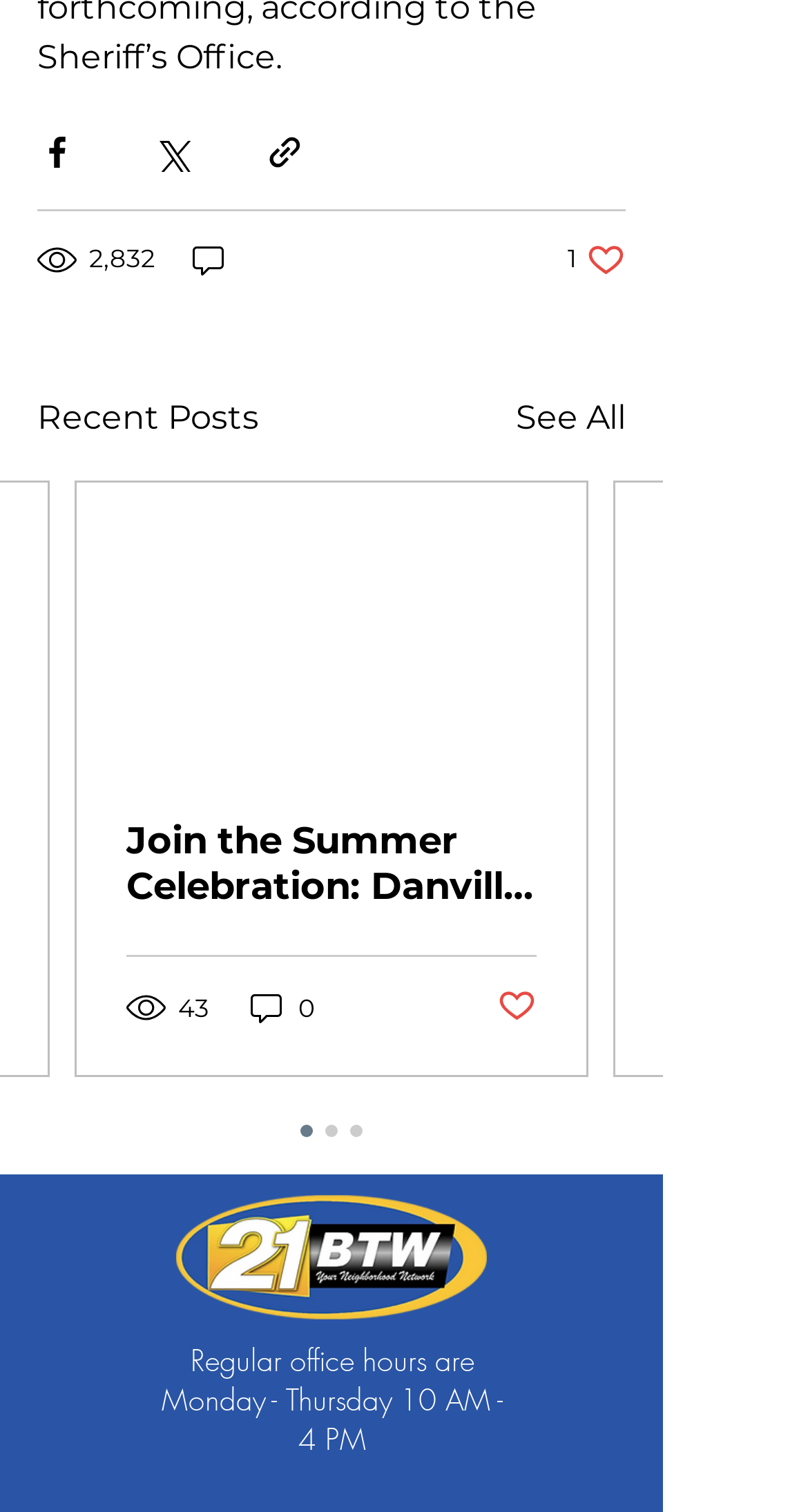Using the element description: "See All", determine the bounding box coordinates for the specified UI element. The coordinates should be four float numbers between 0 and 1, [left, top, right, bottom].

[0.638, 0.26, 0.774, 0.293]